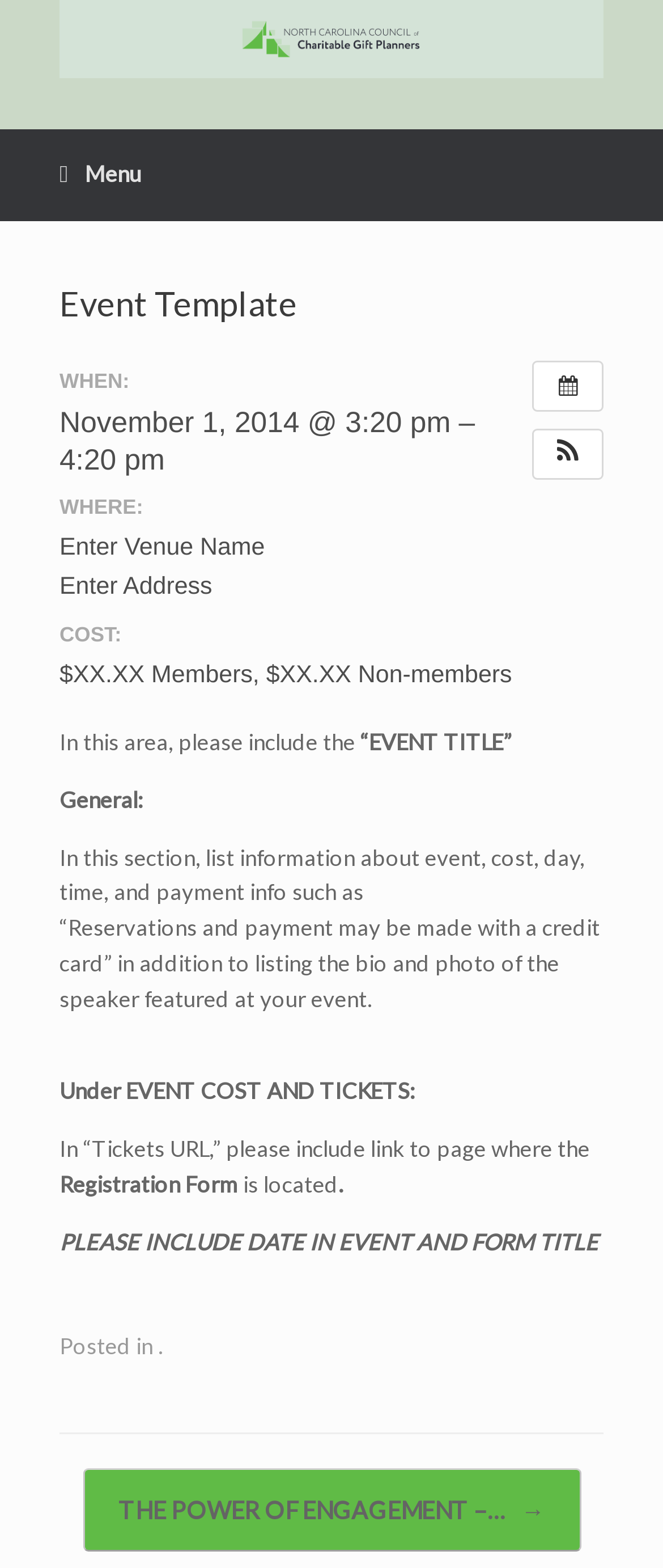What is the logo of the organization?
Answer the question with a single word or phrase by looking at the picture.

North Carolina Planned Giving Council Logo